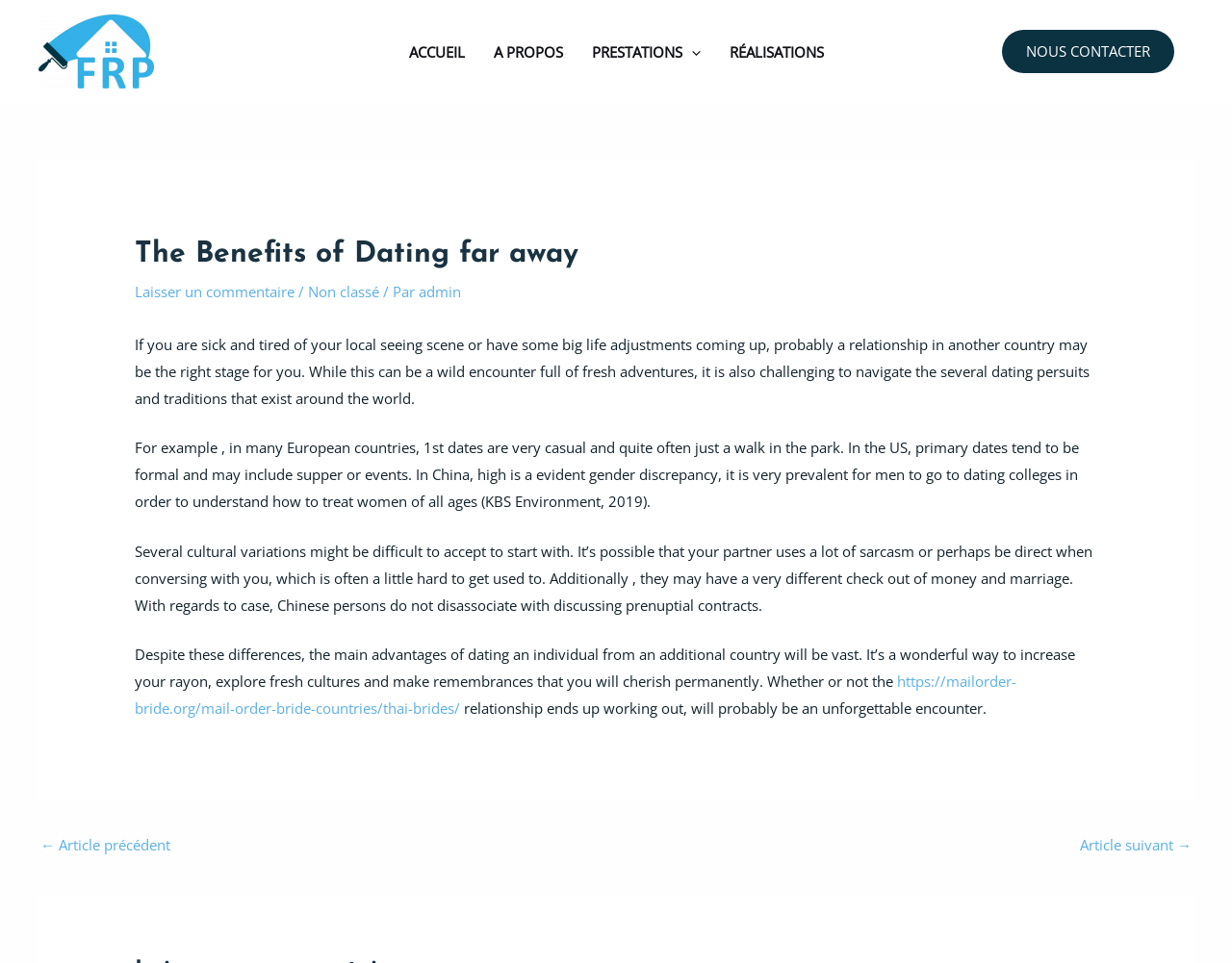Determine the bounding box coordinates for the area you should click to complete the following instruction: "Check out Xbox News".

None